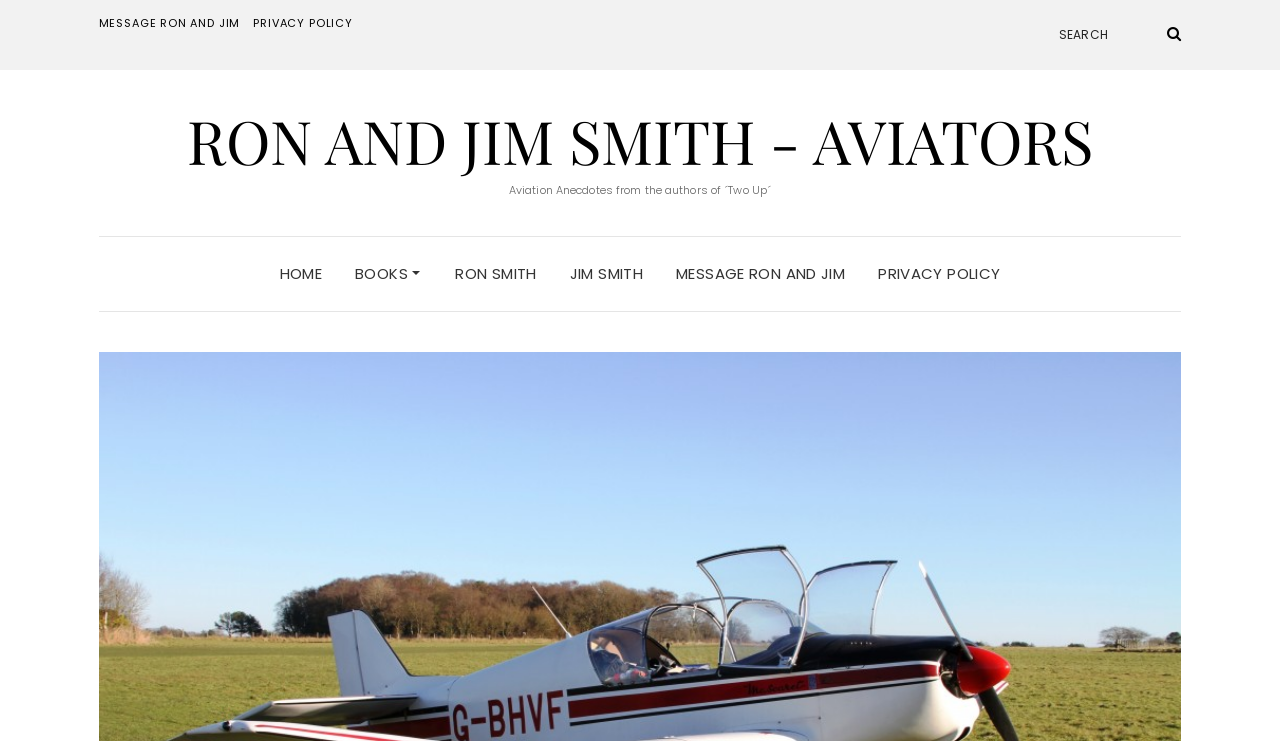Extract the bounding box of the UI element described as: "Books".

[0.277, 0.32, 0.33, 0.42]